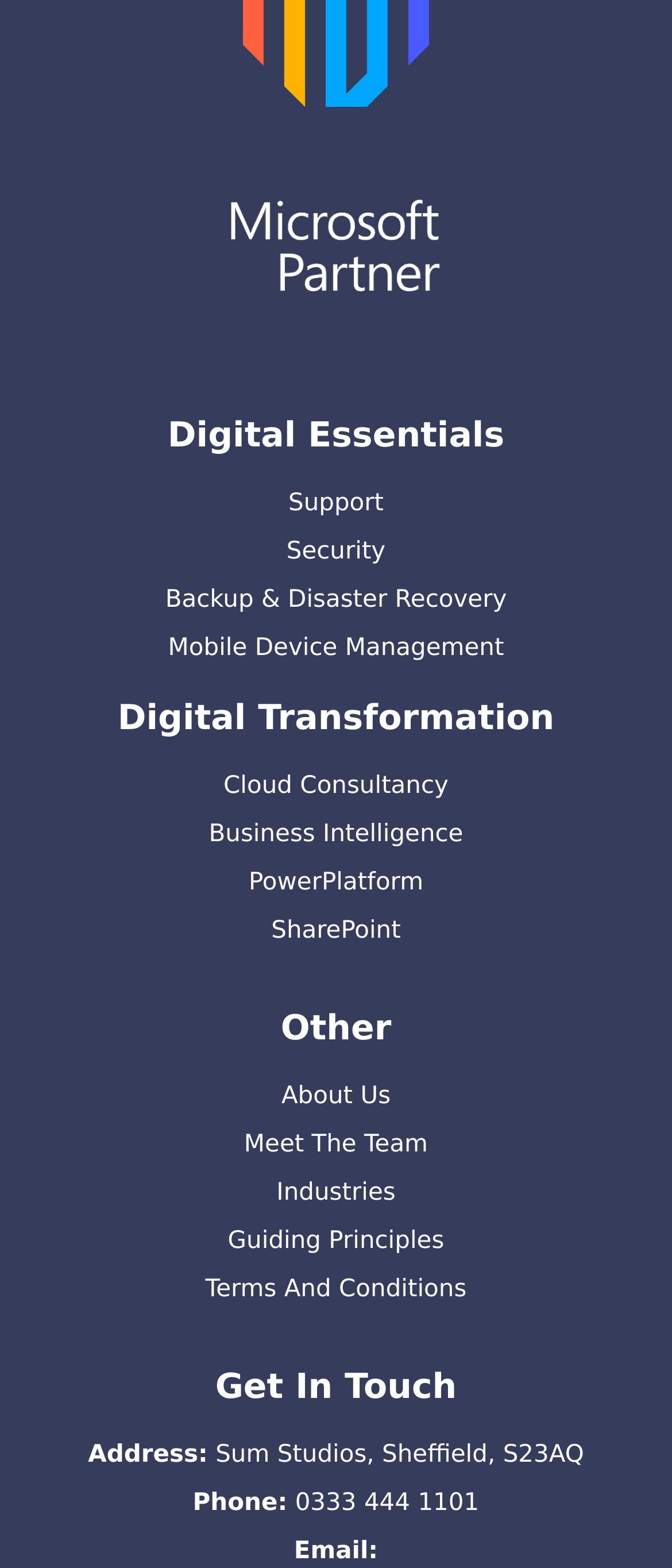What is the phone number provided on the webpage?
Using the image as a reference, answer the question with a short word or phrase.

0333 444 1101